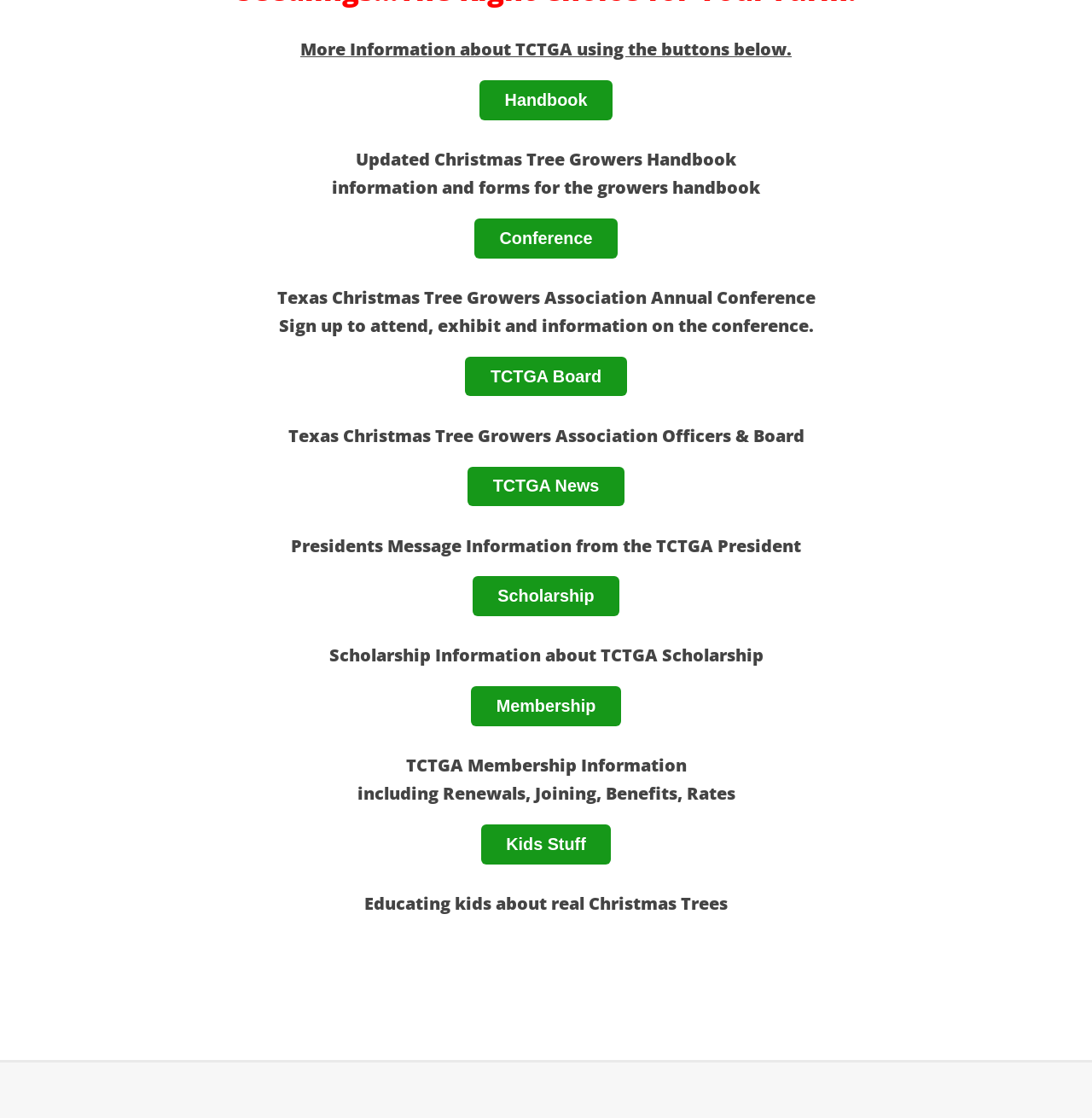Please answer the following question using a single word or phrase: How many links are on the webpage?

9